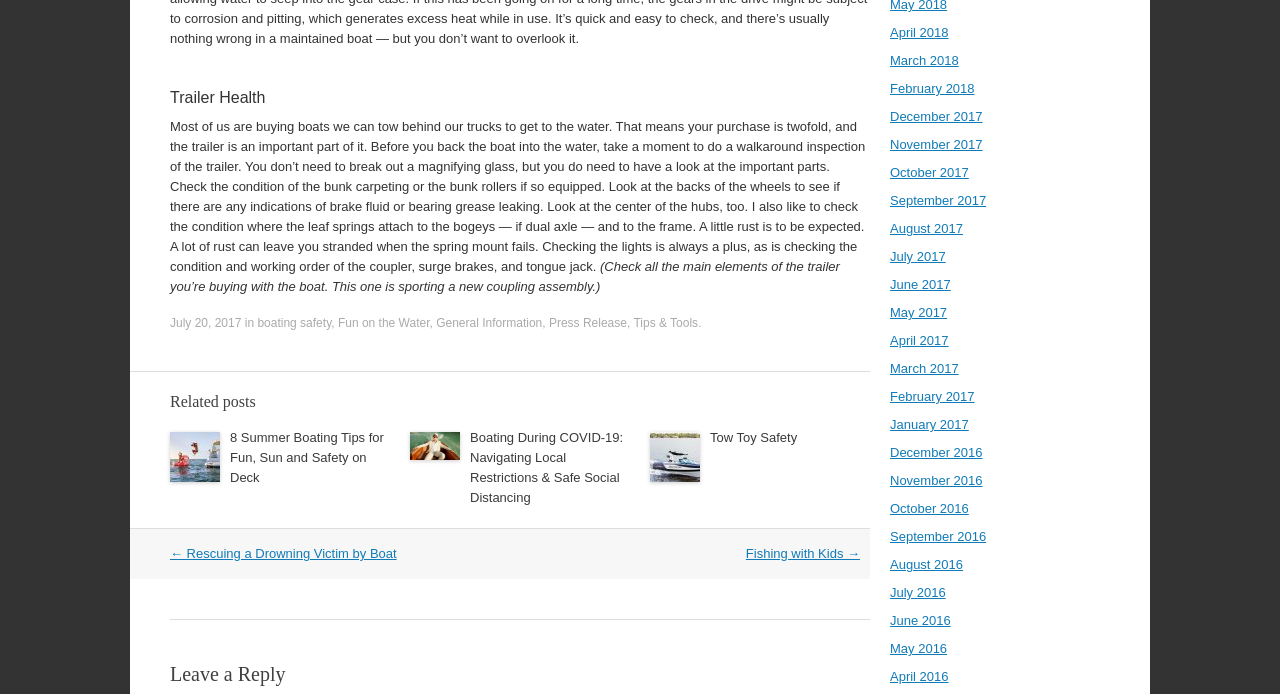Extract the bounding box coordinates for the UI element described as: "Fishing with Kids →".

[0.583, 0.787, 0.672, 0.808]